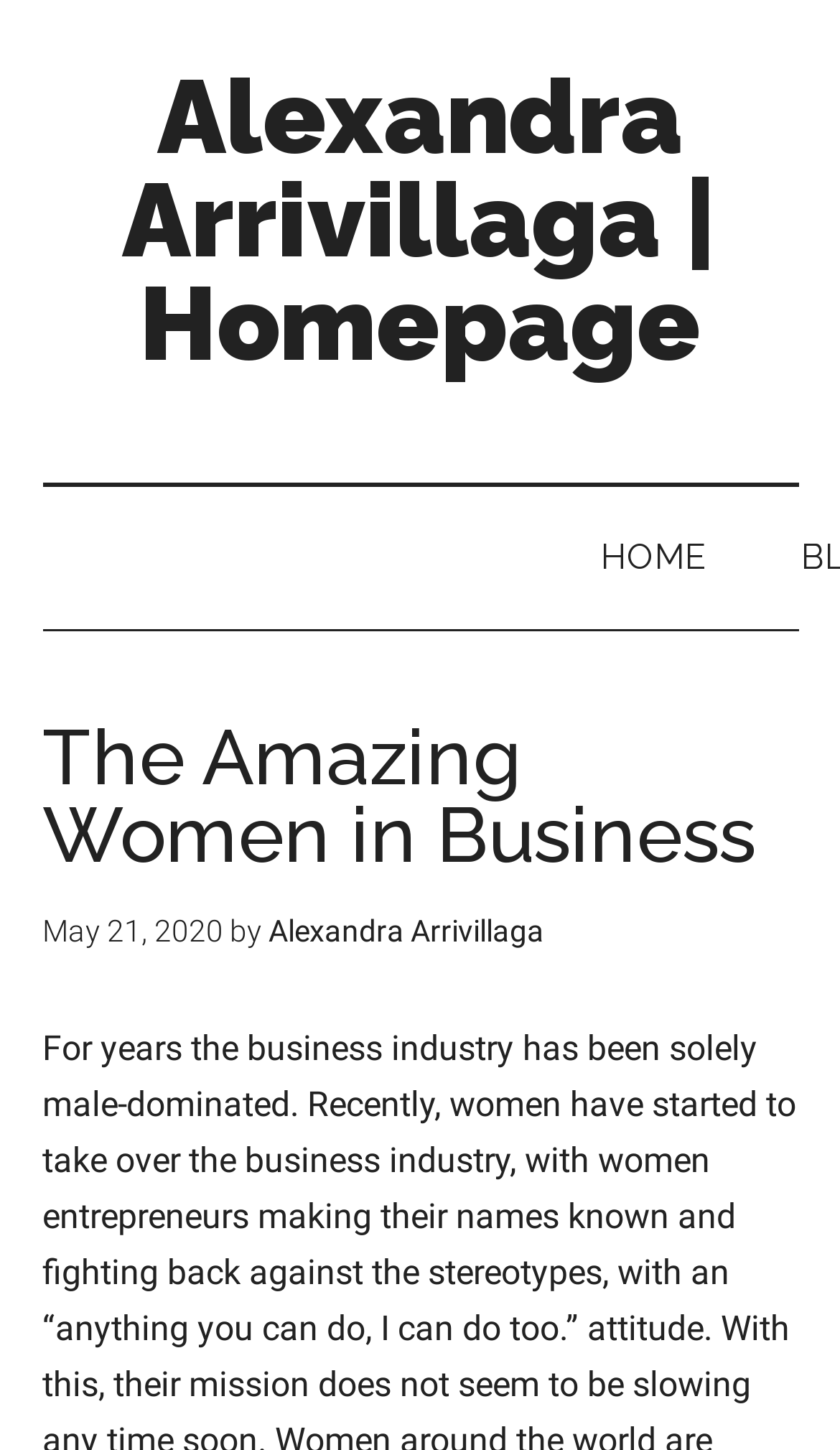Who wrote the first article?
Based on the image, answer the question with a single word or brief phrase.

Alexandra Arrivillaga